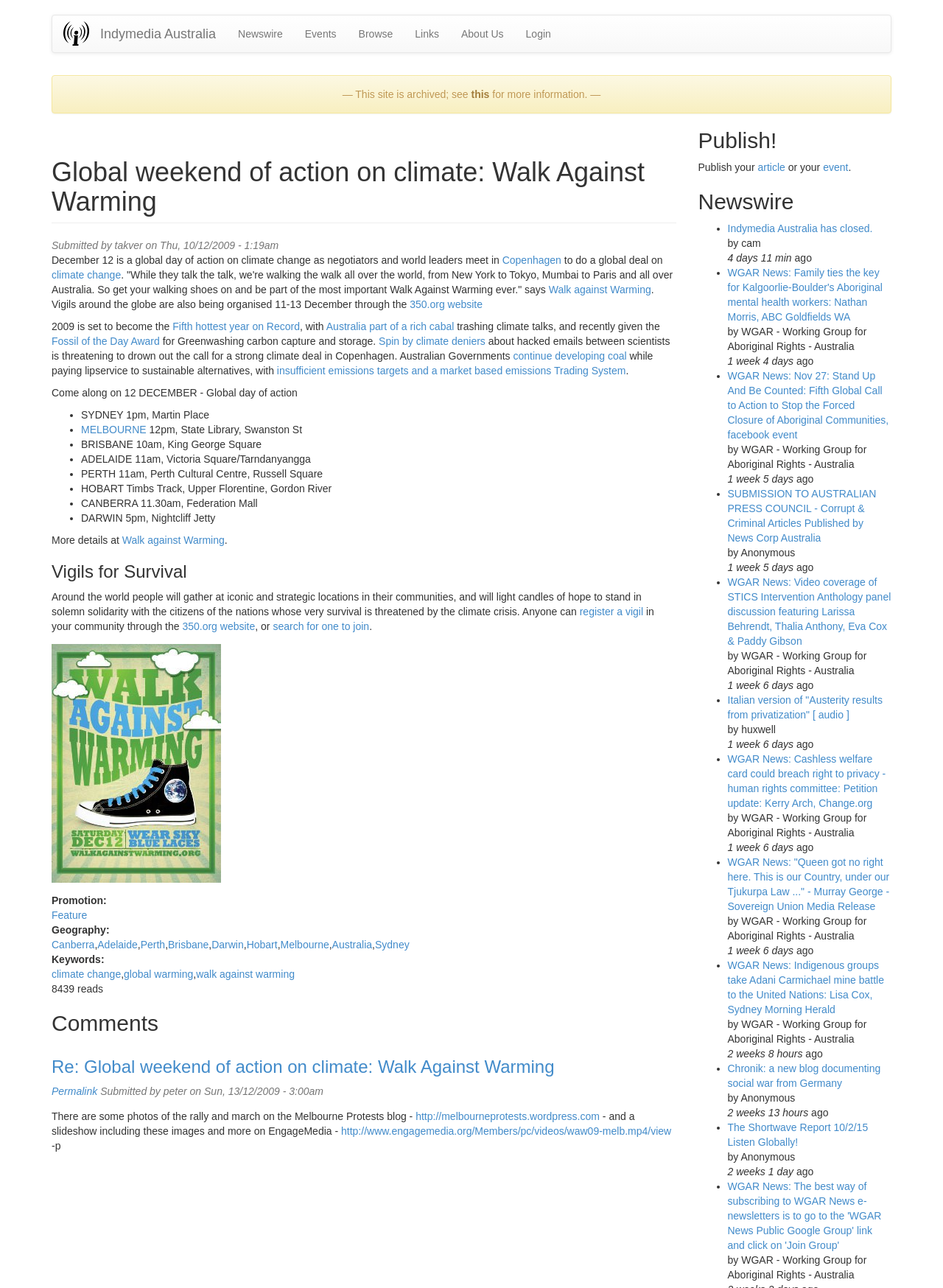What is the global day of action on climate change?
Using the image, respond with a single word or phrase.

December 12